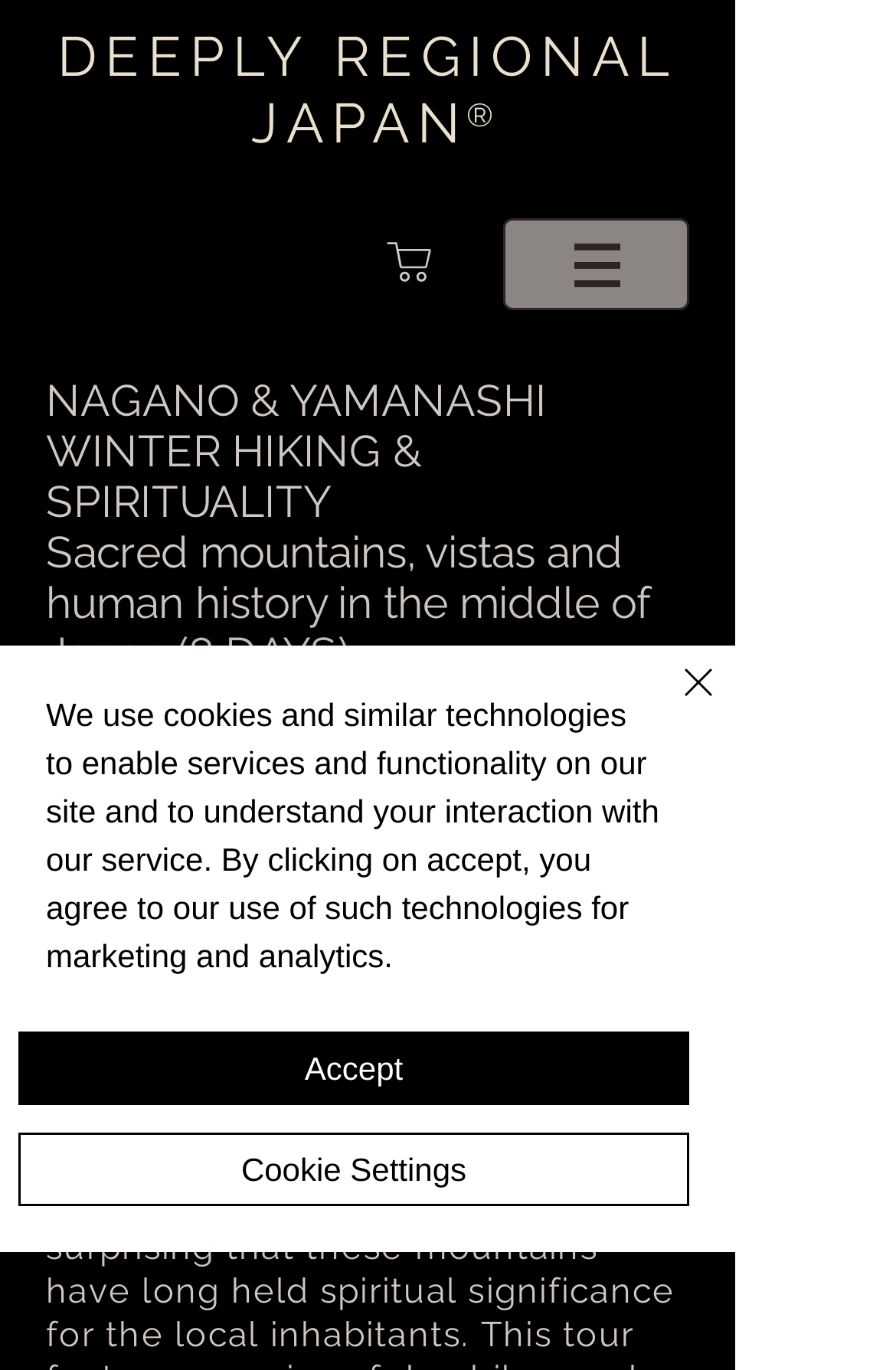Create a full and detailed caption for the entire webpage.

The webpage is about a winter tour in Nagano and Yamanashi, Japan. At the top, there is a large heading that reads "DEEPLY REGIONAL JAPAN" with a link to the same text. Below this heading, there is a smaller heading with a registered trademark symbol. 

To the right of these headings, there is a link to a "Shop" and a navigation menu labeled "Site" with a button that has a popup menu. The button is accompanied by a small image. 

Further down the page, there are two more headings. The first one reads "NAGANO & YAMANASHI WINTER HIKING & SPIRITUALITY" and the second one provides more details about the tour, stating "Sacred mountains, vistas and human history in the middle of Japan (8 DAYS)". 

At the very bottom of the page, there is an alert message about the use of cookies and similar technologies on the site. This message has three buttons: "Accept", "Cookie Settings", and "Close". The "Close" button has a small image of a cross.